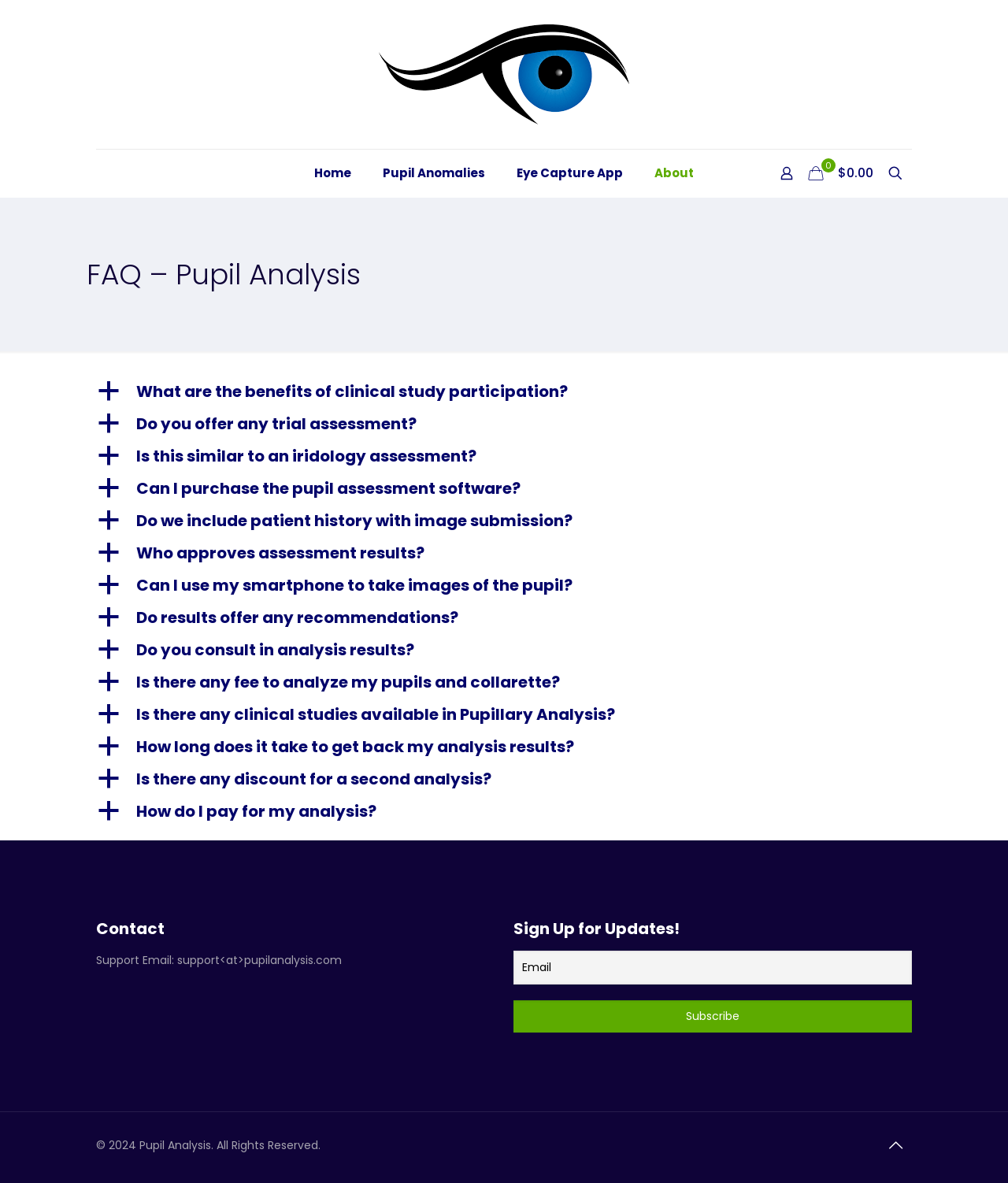Identify the coordinates of the bounding box for the element described below: "Pupil Anomalies". Return the coordinates as four float numbers between 0 and 1: [left, top, right, bottom].

[0.364, 0.126, 0.497, 0.166]